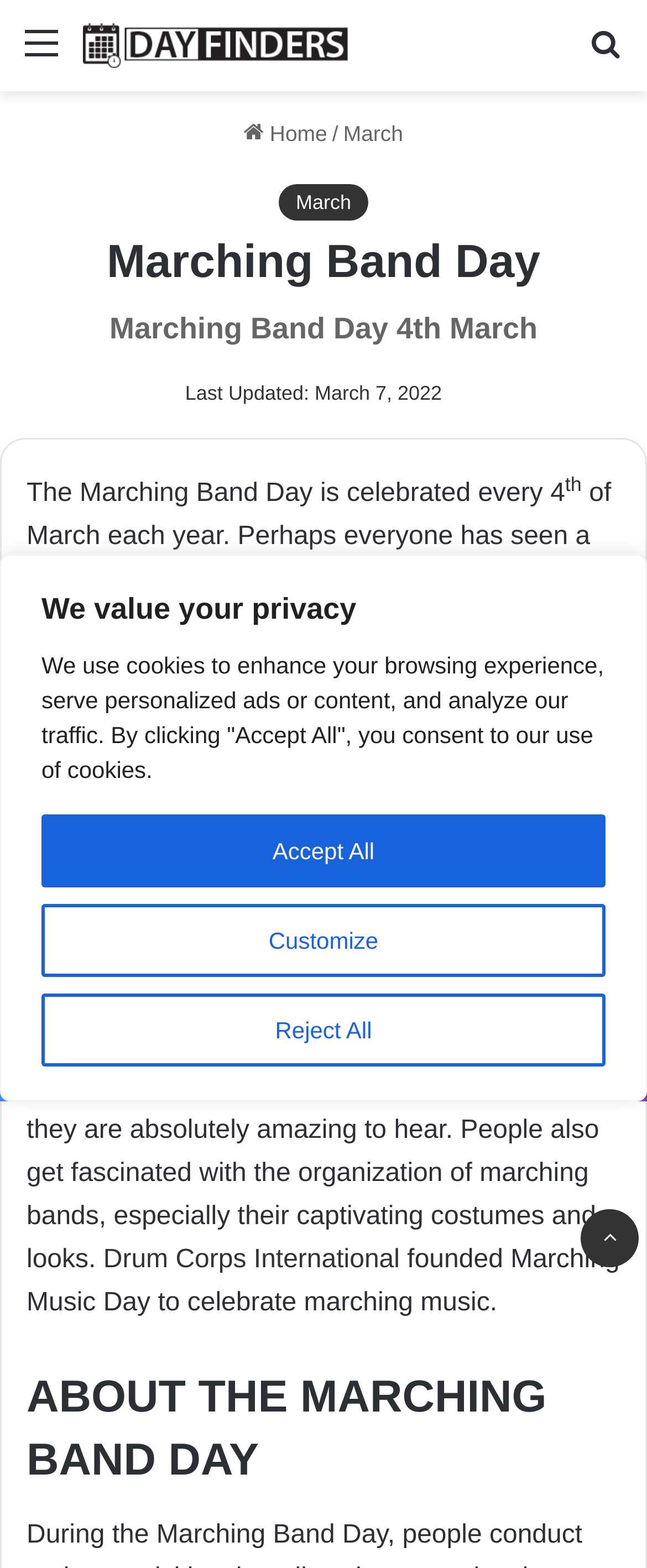Identify and provide the main heading of the webpage.

Marching Band Day